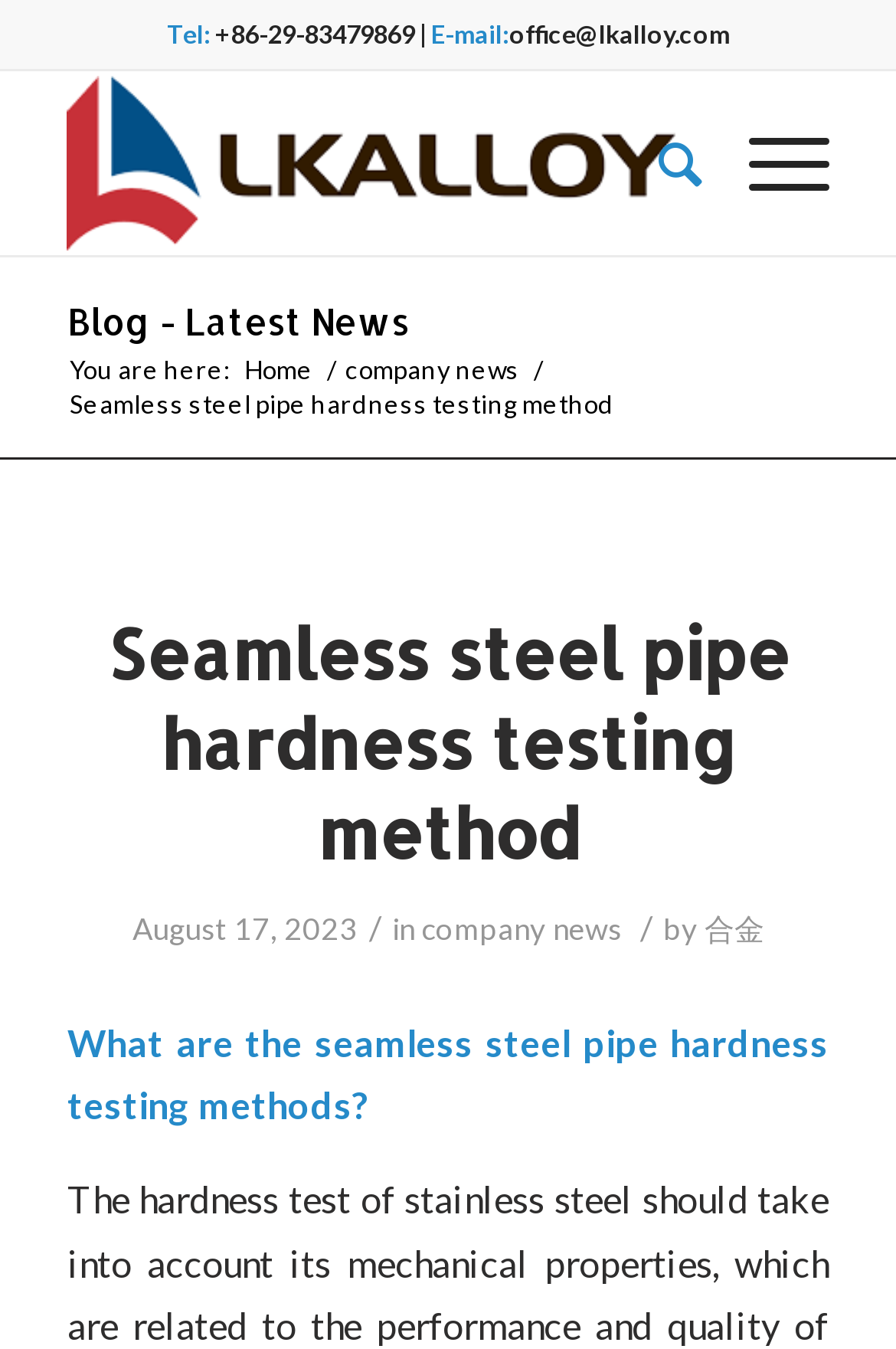Generate a thorough description of the webpage.

The webpage is about seamless steel pipe hardness testing methods, specifically discussing the topic in the context of LKALLOY. At the top left corner, there is a logo of LKALLOY, which is an image. Below the logo, there is a horizontal menu with links to "Blog - Latest News" and other pages. 

On the top right corner, there is contact information, including a phone number, email address, and a link to the email address. 

The main content of the webpage is divided into sections. The first section is a header that displays the title "Seamless steel pipe hardness testing method" in a large font. Below the title, there is a link to the same title, followed by the date "August 17, 2023", and a category label "in company news" with a link to the category. 

The next section is a paragraph that starts with the question "What are the seamless steel pipe hardness testing methods?" This section likely contains the main content of the webpage, discussing the hardness testing methods for seamless steel pipes.